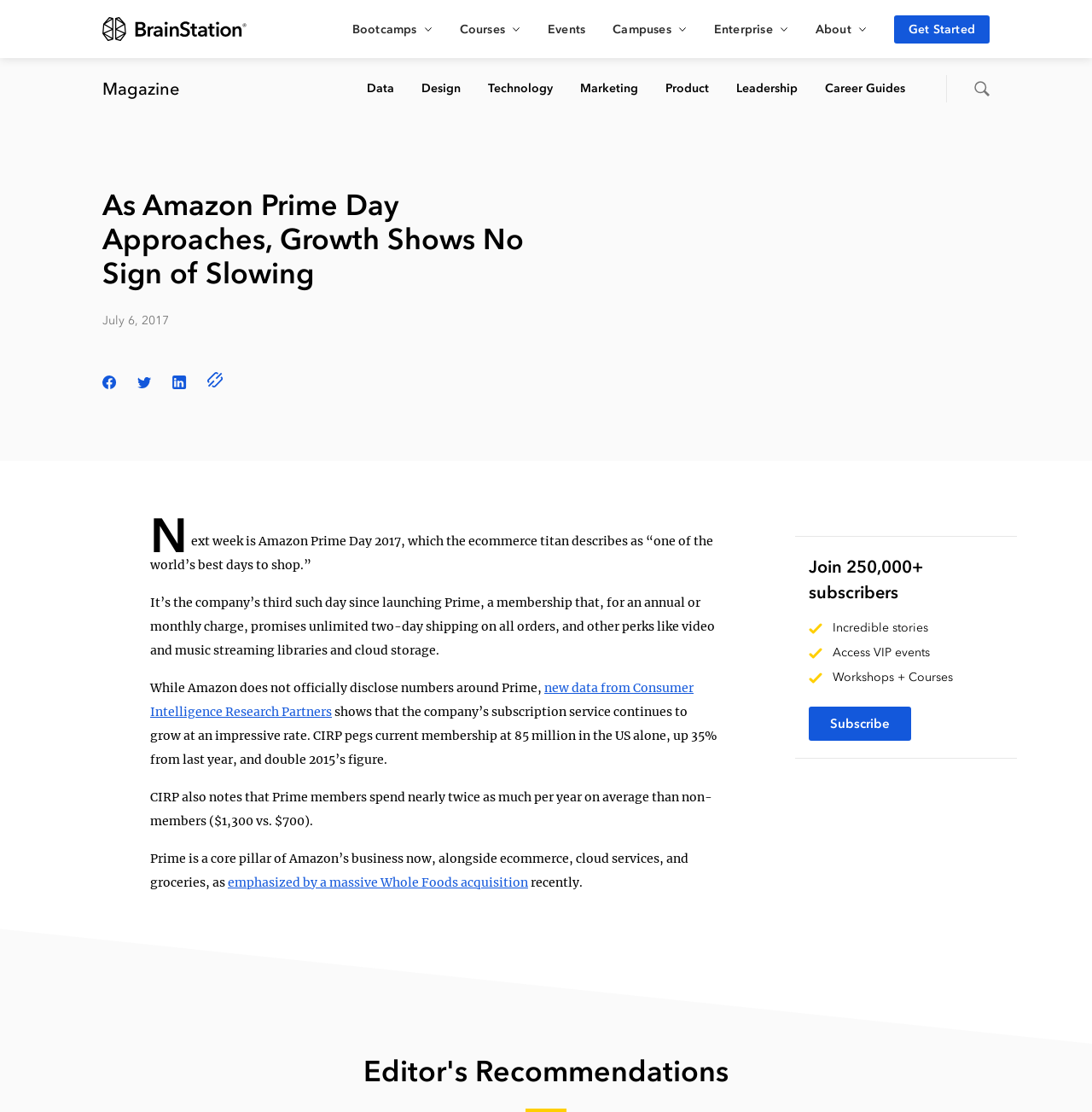Please identify the bounding box coordinates of the element I need to click to follow this instruction: "Click on the 'Data' link".

[0.336, 0.073, 0.361, 0.086]